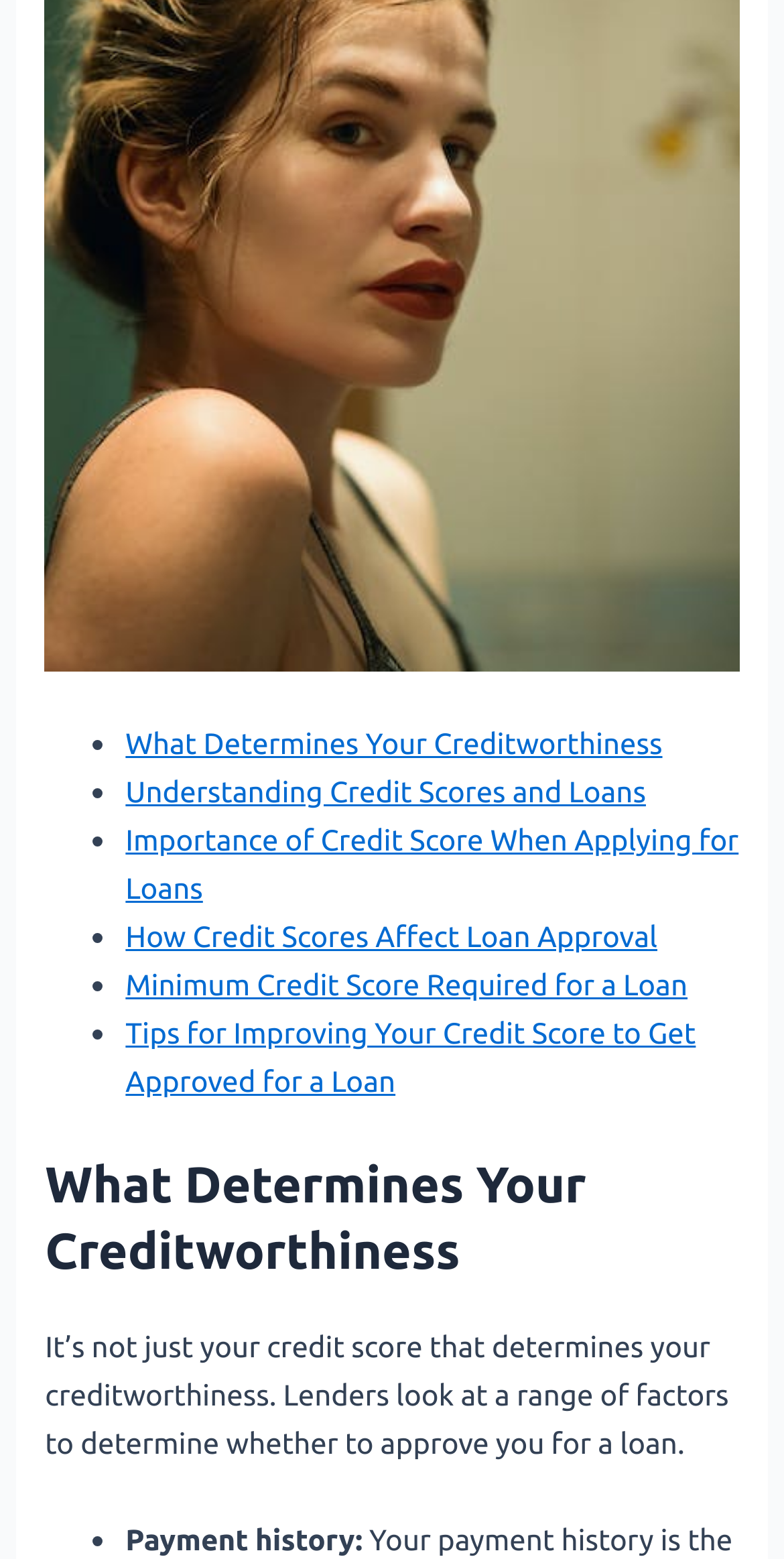Please reply to the following question with a single word or a short phrase:
How many links are listed on the webpage?

5